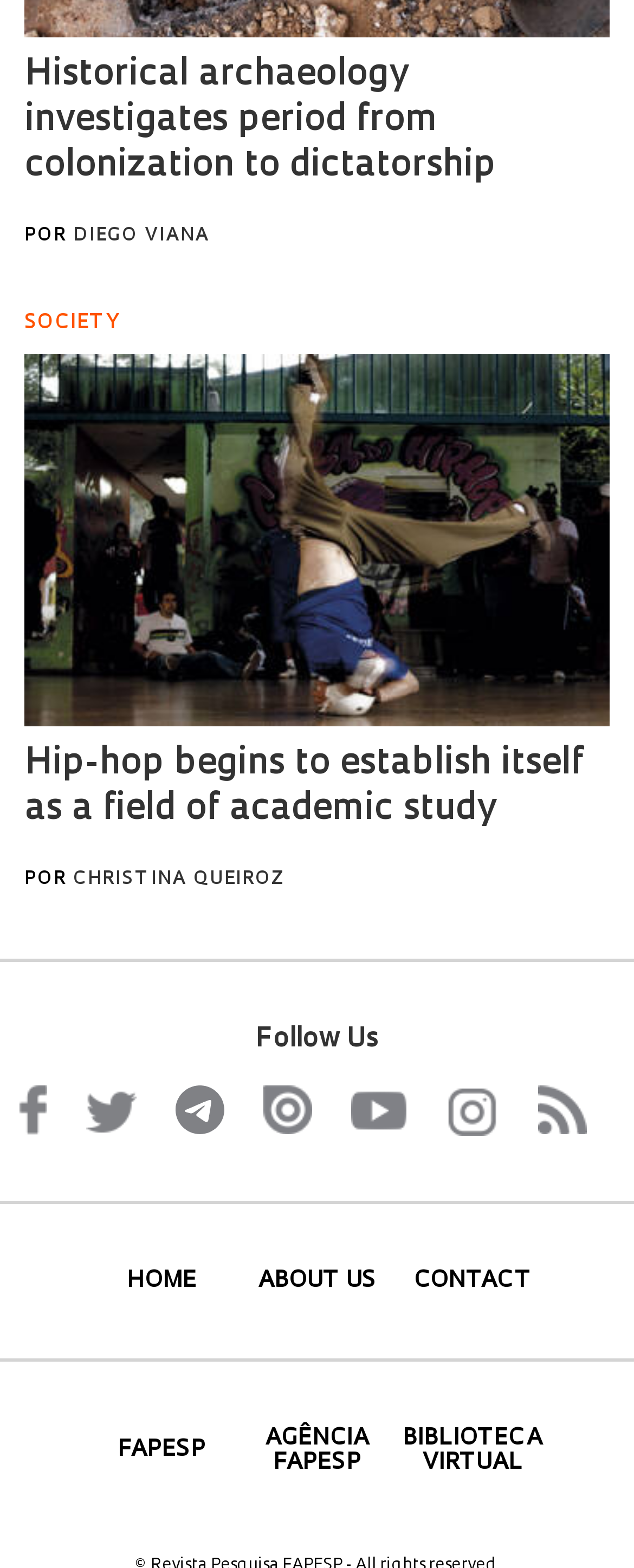How many social media links are available?
Please respond to the question with a detailed and well-explained answer.

I counted the number of social media links available on the webpage, which are Facebook, Twitter, Telegram, Issuu, Youtube, Instagram, and RSS.